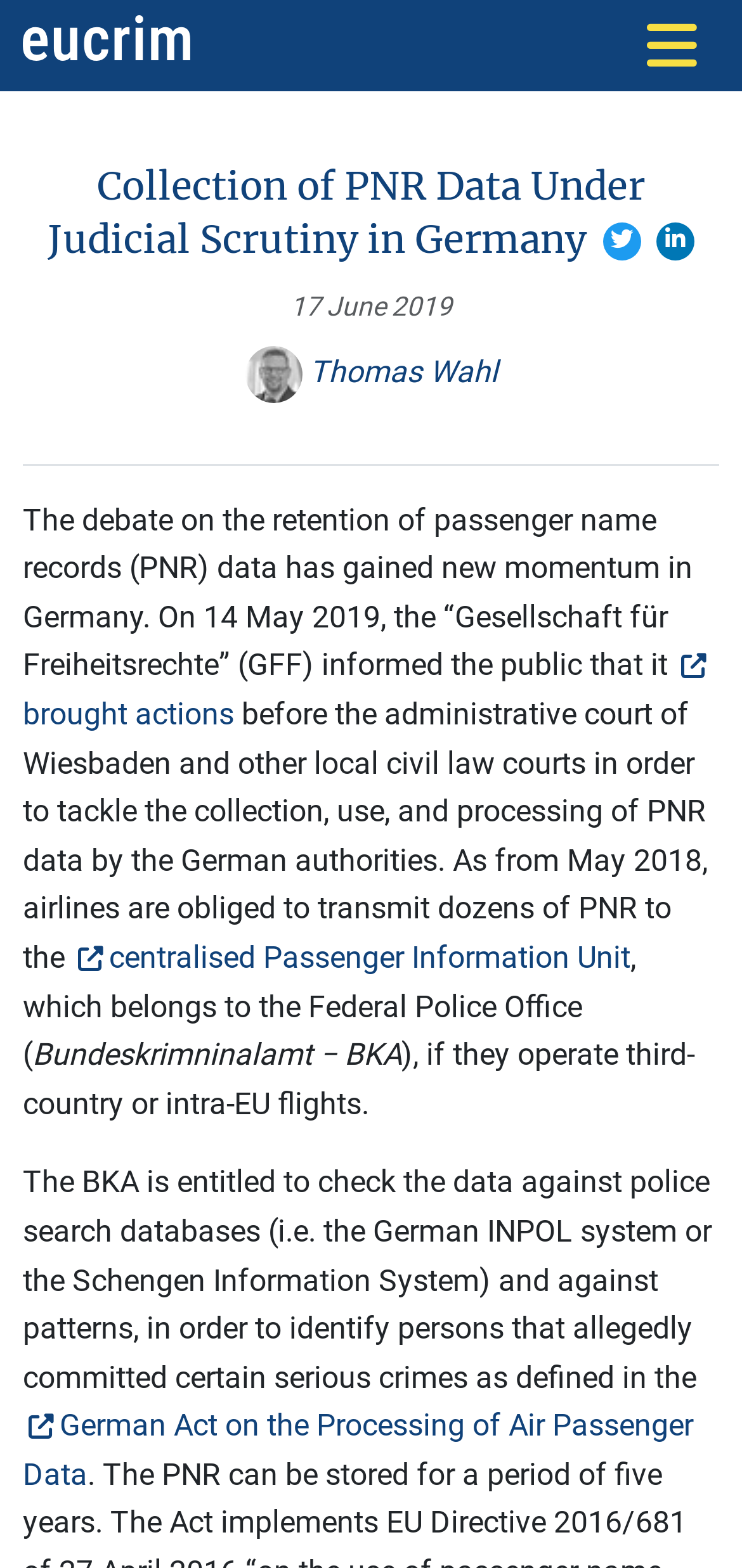Determine the bounding box coordinates of the clickable element to complete this instruction: "Toggle navigation". Provide the coordinates in the format of four float numbers between 0 and 1, [left, top, right, bottom].

[0.841, 0.012, 0.969, 0.046]